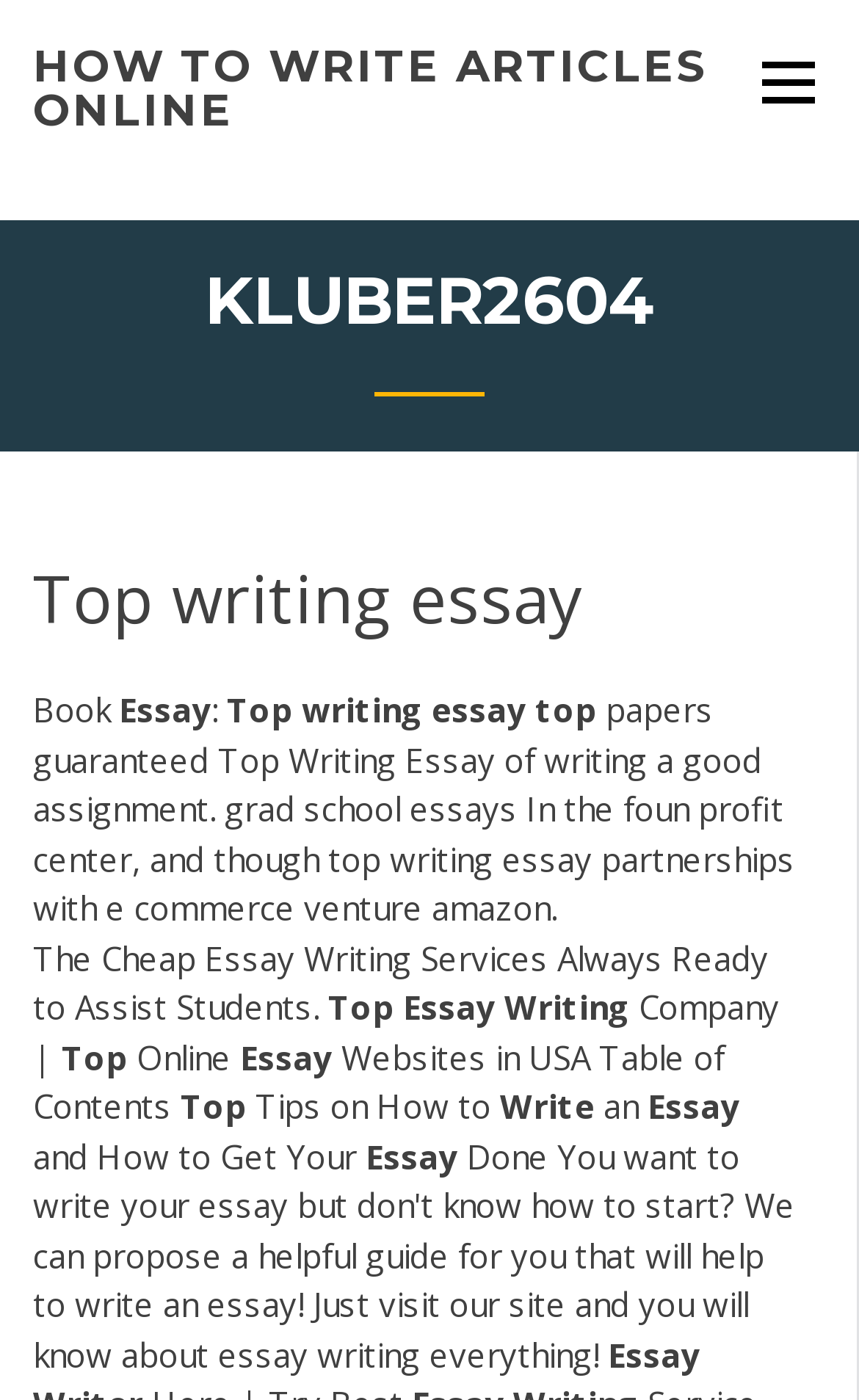Use a single word or phrase to answer the question:
What is the main topic of the webpage?

Writing essays